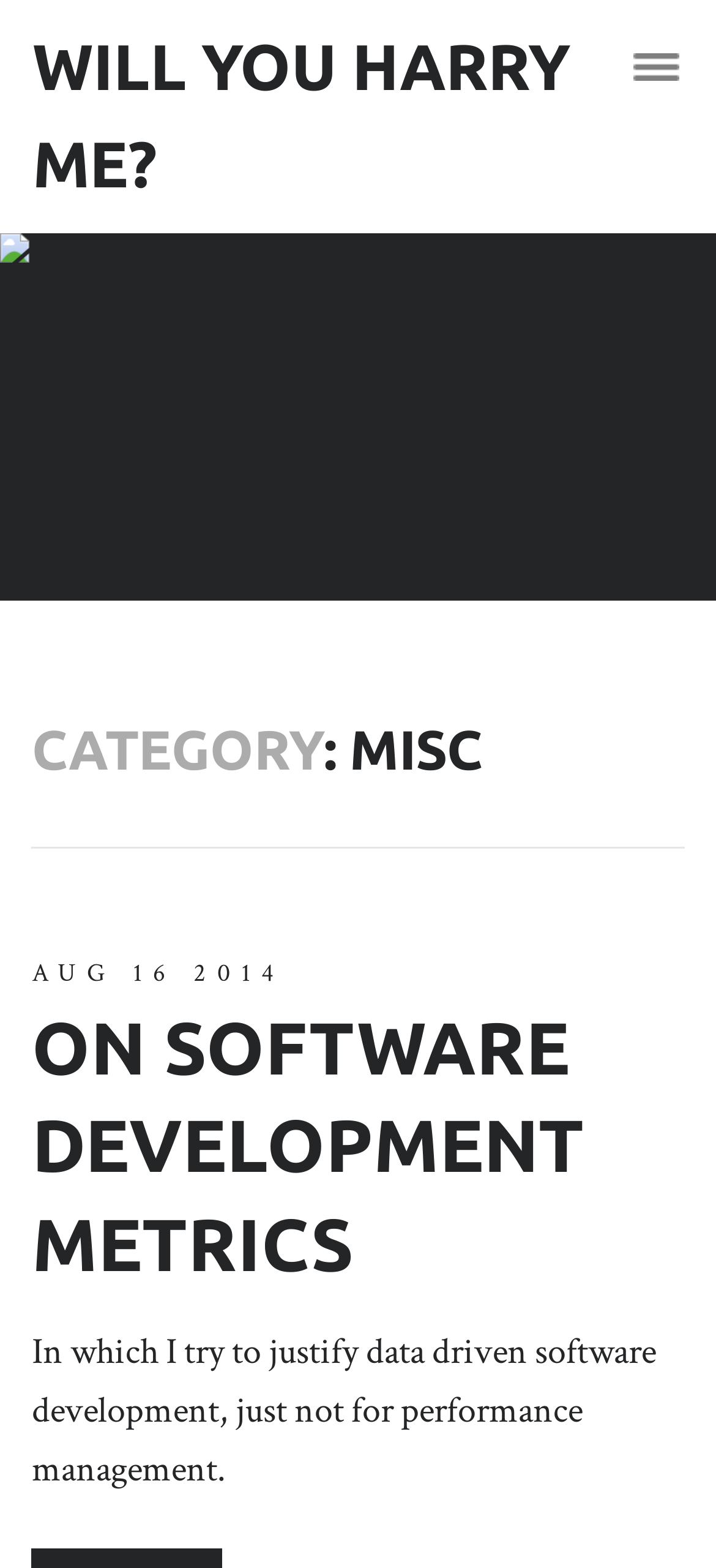Please respond to the question using a single word or phrase:
What is the date of the blog post?

AUG 16, 2014